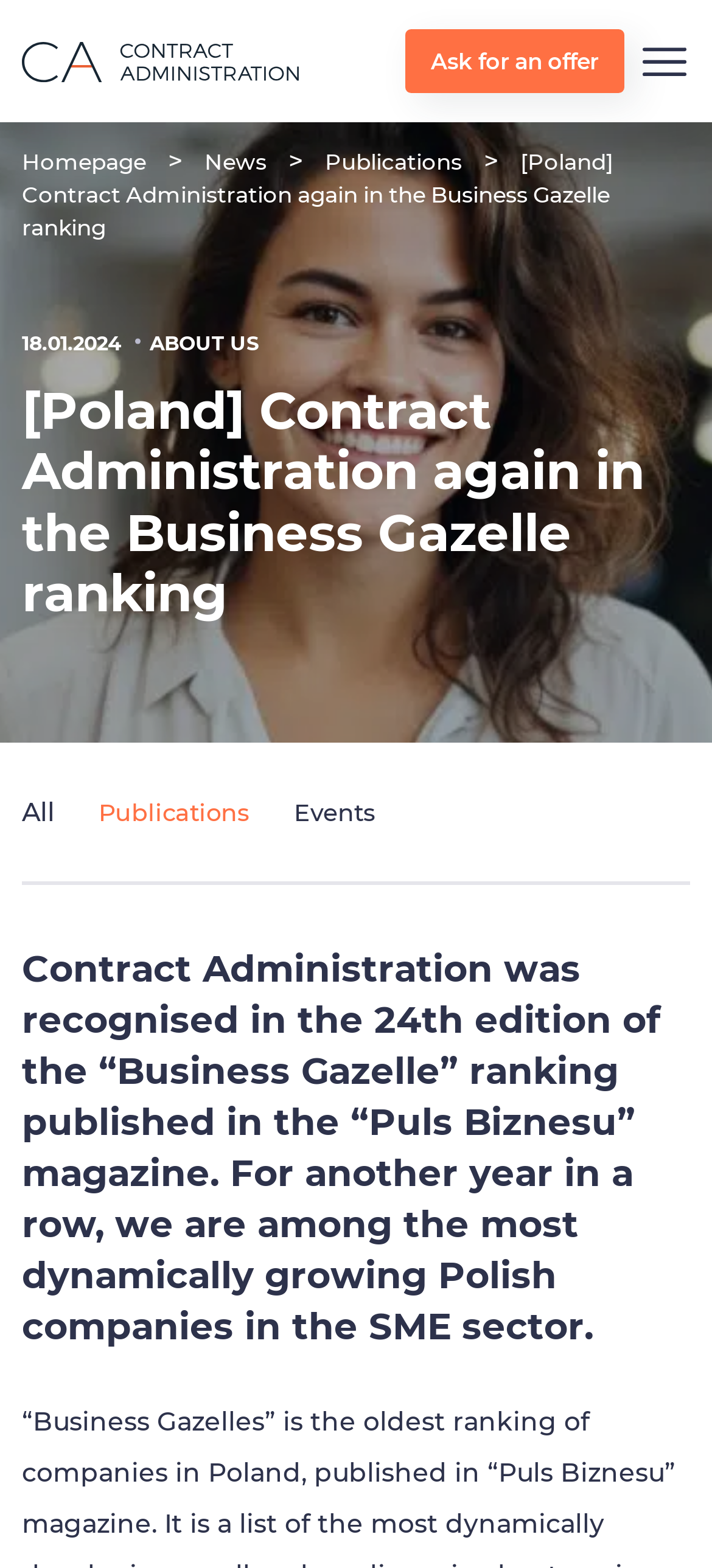Find and specify the bounding box coordinates that correspond to the clickable region for the instruction: "Read the publication".

[0.138, 0.509, 0.351, 0.527]